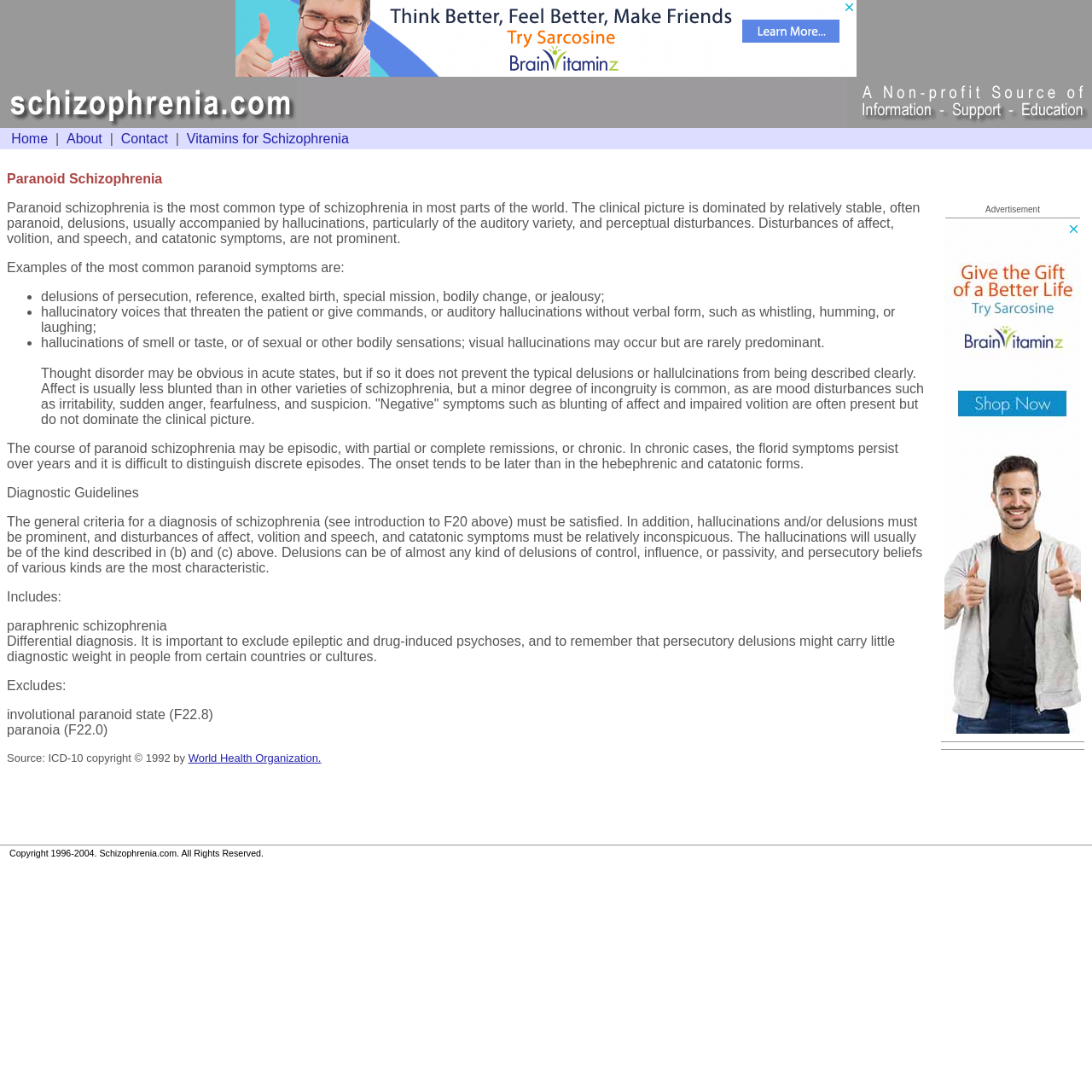Bounding box coordinates are specified in the format (top-left x, top-left y, bottom-right x, bottom-right y). All values are floating point numbers bounded between 0 and 1. Please provide the bounding box coordinate of the region this sentence describes: Alberta’s Cost Control Framework

None